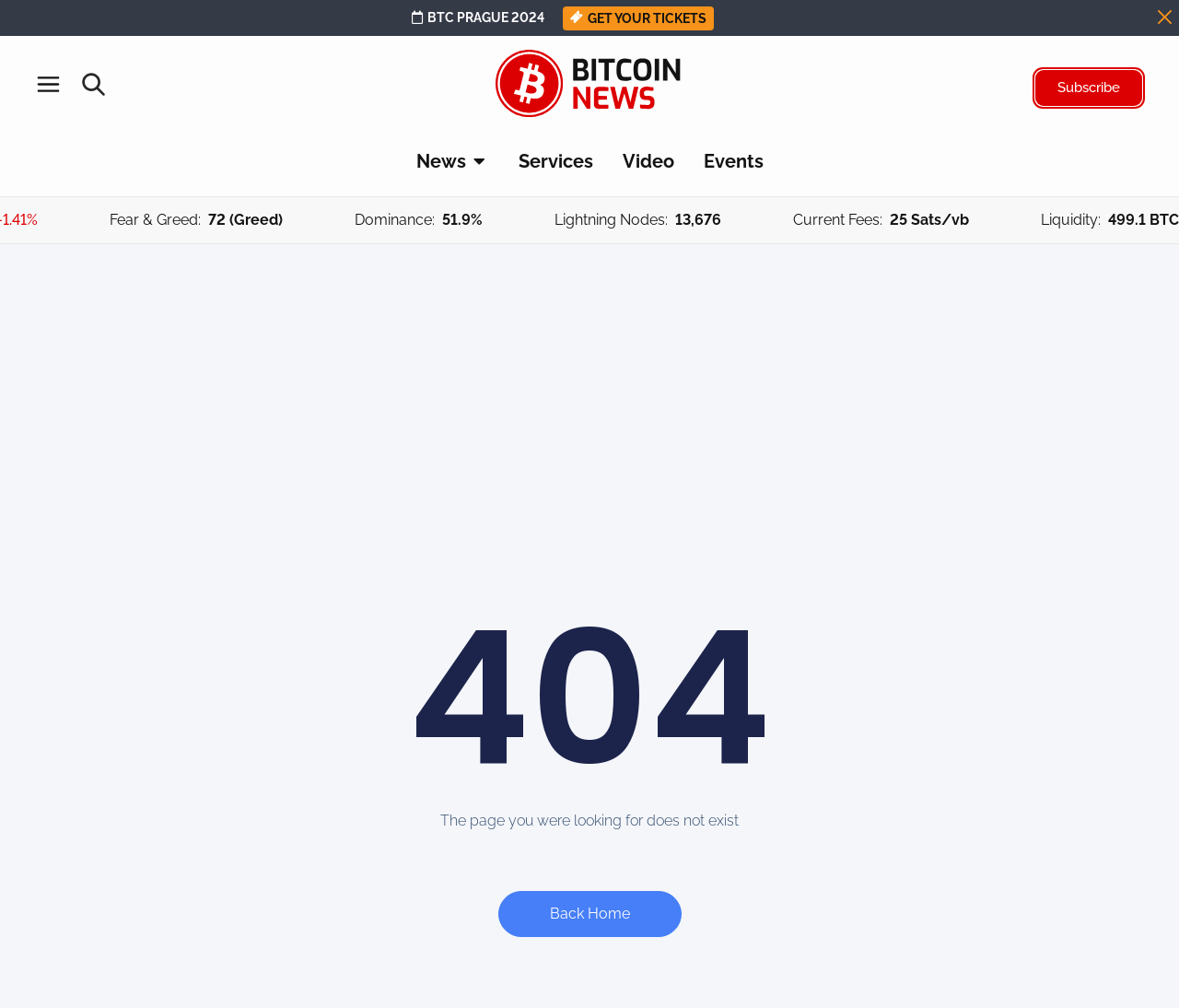Locate the bounding box coordinates of the area you need to click to fulfill this instruction: 'Subscribe to the newsletter'. The coordinates must be in the form of four float numbers ranging from 0 to 1: [left, top, right, bottom].

[0.878, 0.069, 0.969, 0.105]